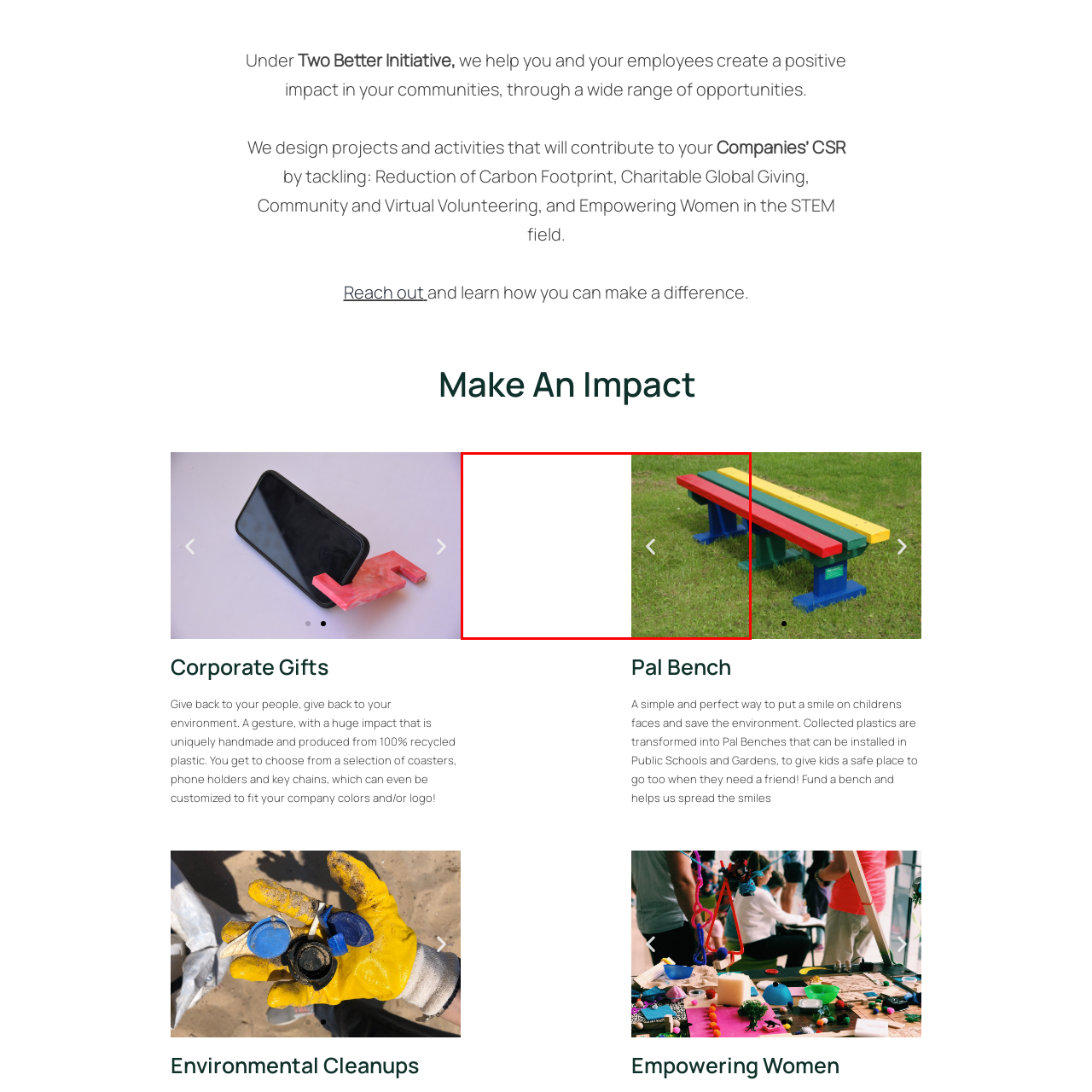Generate an in-depth caption for the image segment highlighted with a red box.

The image showcases a vibrant, colorful Pal Bench placed on a grassy area, designed to bring smiles to children's faces while promoting environmental sustainability. The bench features slats painted in bright red, blue, and yellow, enhancing its playful and inviting appearance. Constructed from 100% recycled plastic, the Pal Bench highlights the initiative to repurpose materials for community betterment. It symbolizes a commitment to environmental responsibility and provides a safe space for kids in public schools and gardens. This initiative aims to fund the development of such benches, contributing to a greener future and encouraging outdoor play among children.